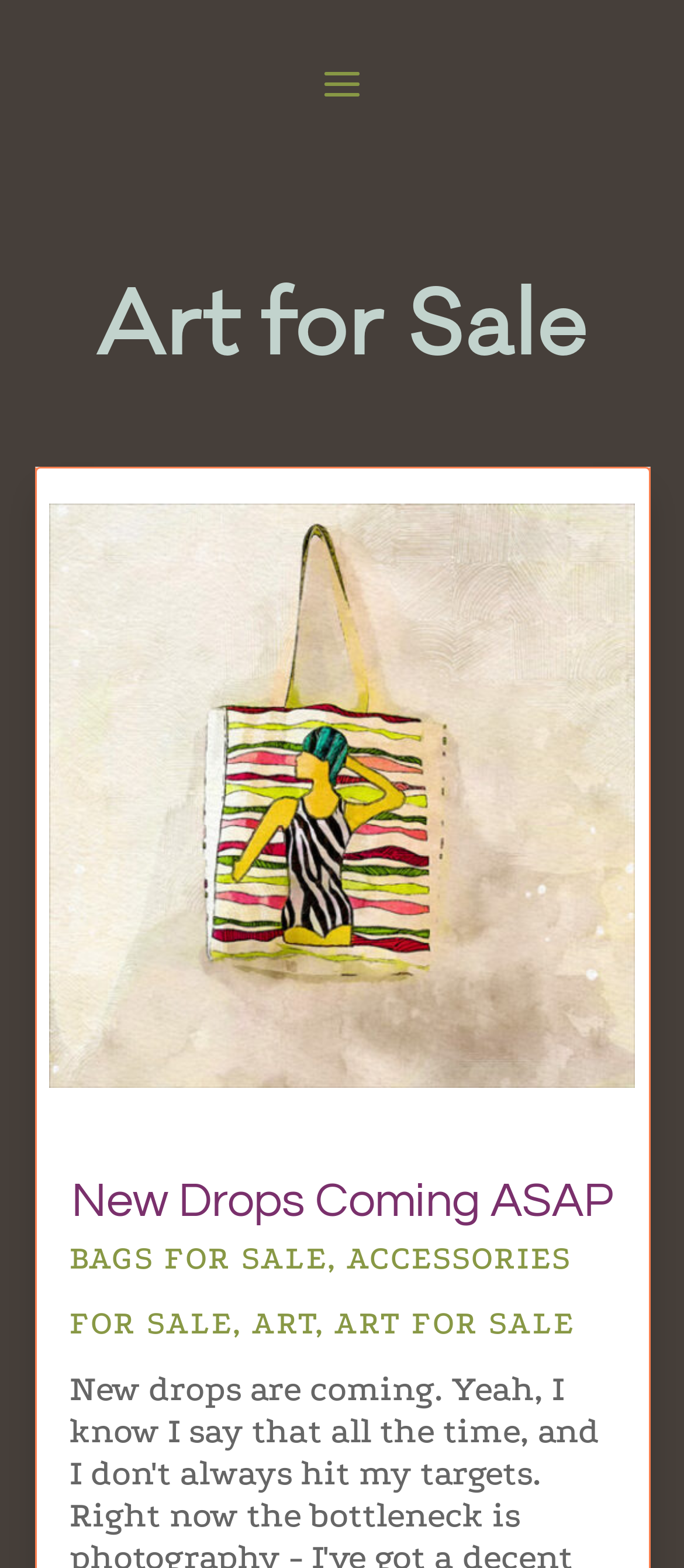Answer the following in one word or a short phrase: 
What is the name of the studio?

Lusty Gallant Studio